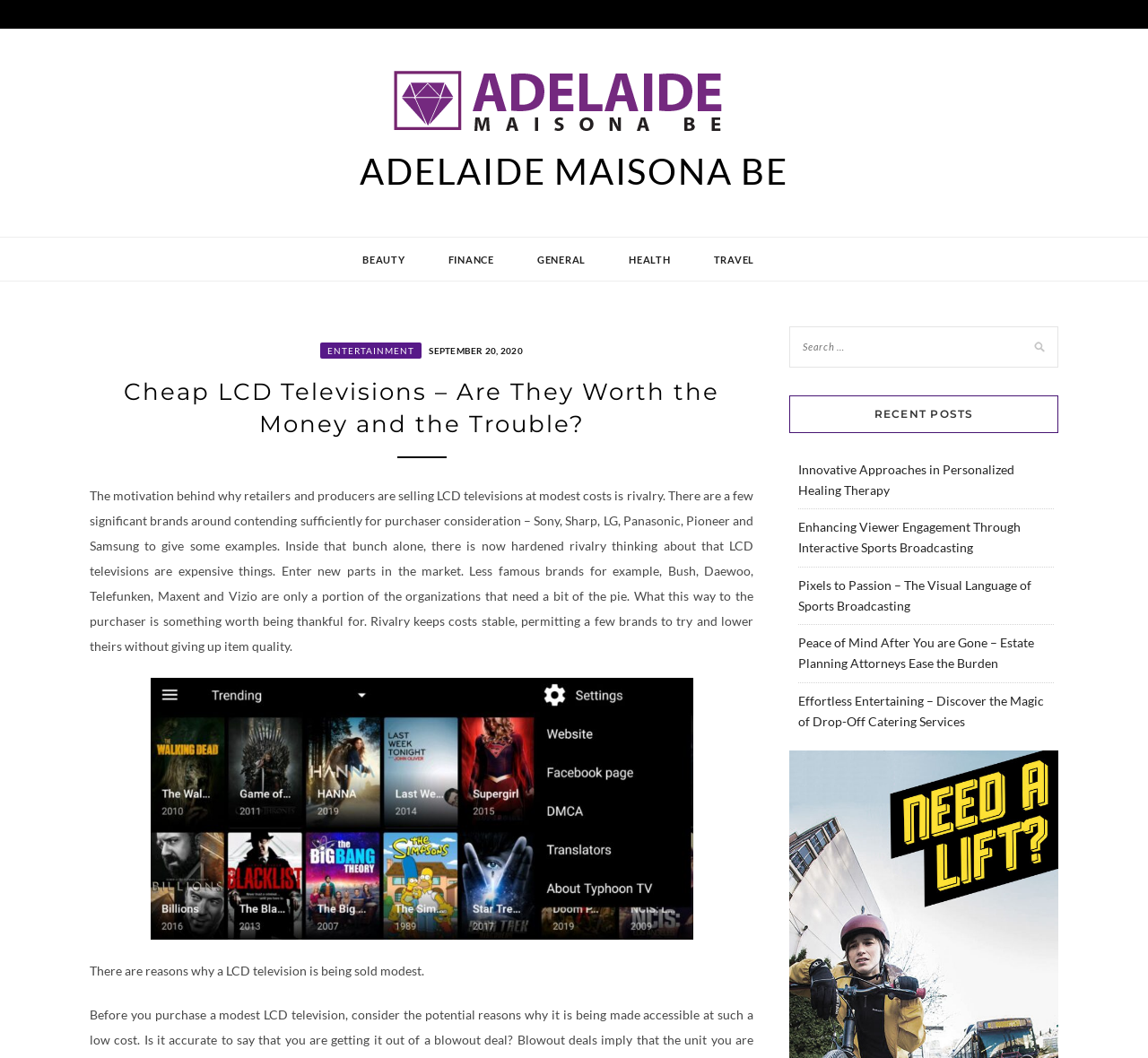Refer to the image and provide a thorough answer to this question:
How many recent posts are listed on the webpage?

The webpage lists five recent posts under the 'RECENT POSTS' heading, with titles such as 'Innovative Approaches in Personalized Healing Therapy' and 'Effortless Entertaining – Discover the Magic of Drop-Off Catering Services'.